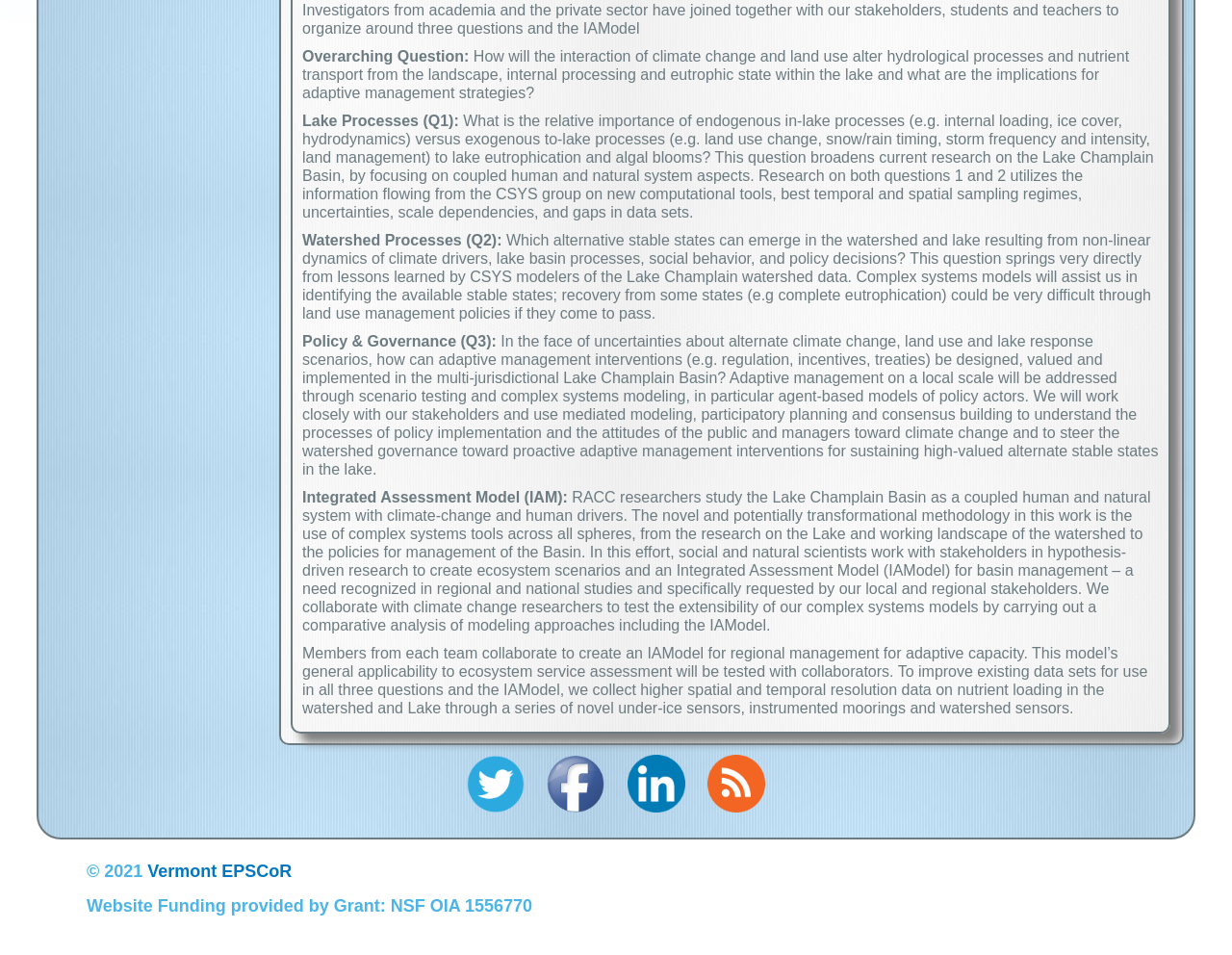Given the element description "Vermont EPSCoR" in the screenshot, predict the bounding box coordinates of that UI element.

[0.116, 0.902, 0.237, 0.922]